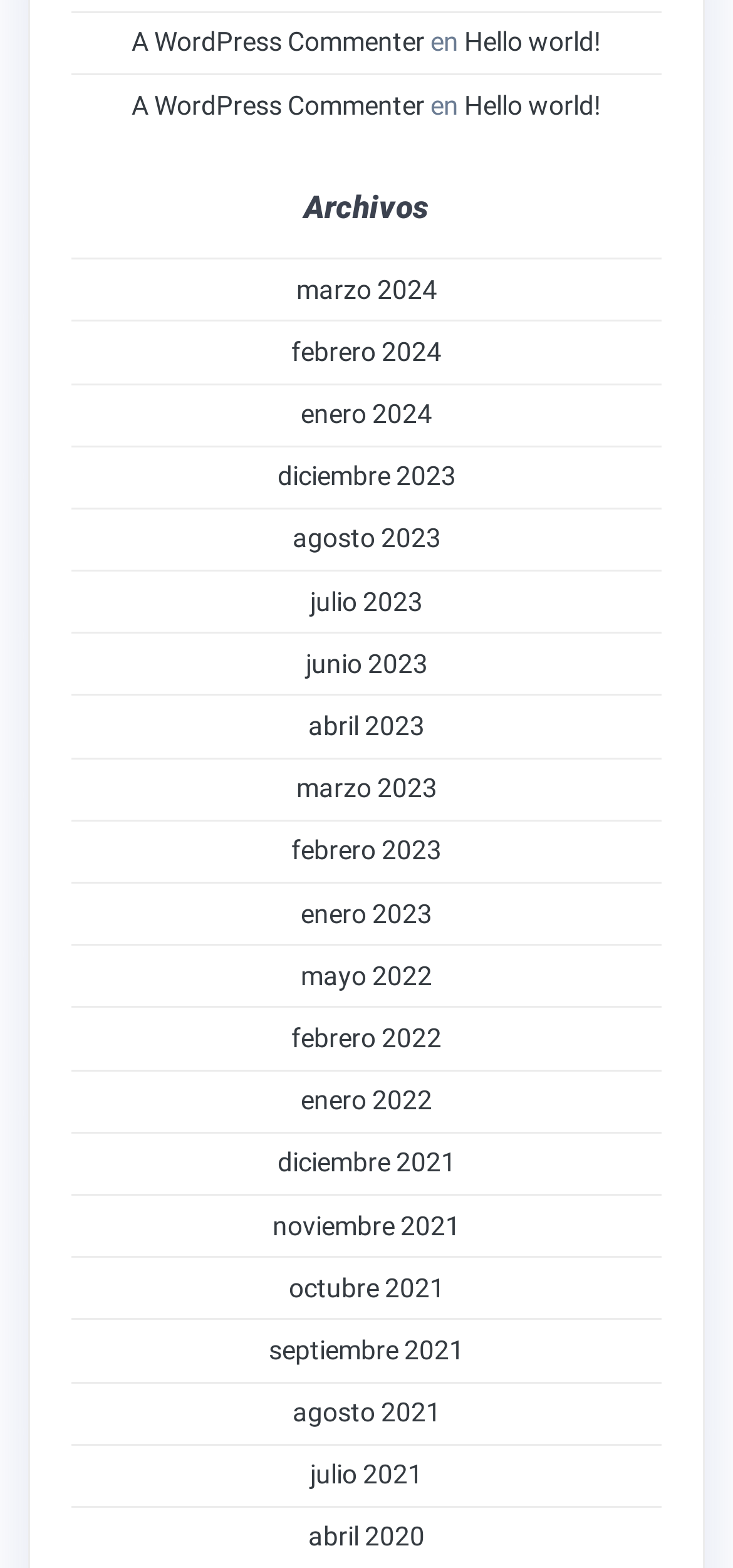Please predict the bounding box coordinates of the element's region where a click is necessary to complete the following instruction: "view the 'Hello world!' post". The coordinates should be represented by four float numbers between 0 and 1, i.e., [left, top, right, bottom].

[0.633, 0.017, 0.821, 0.036]